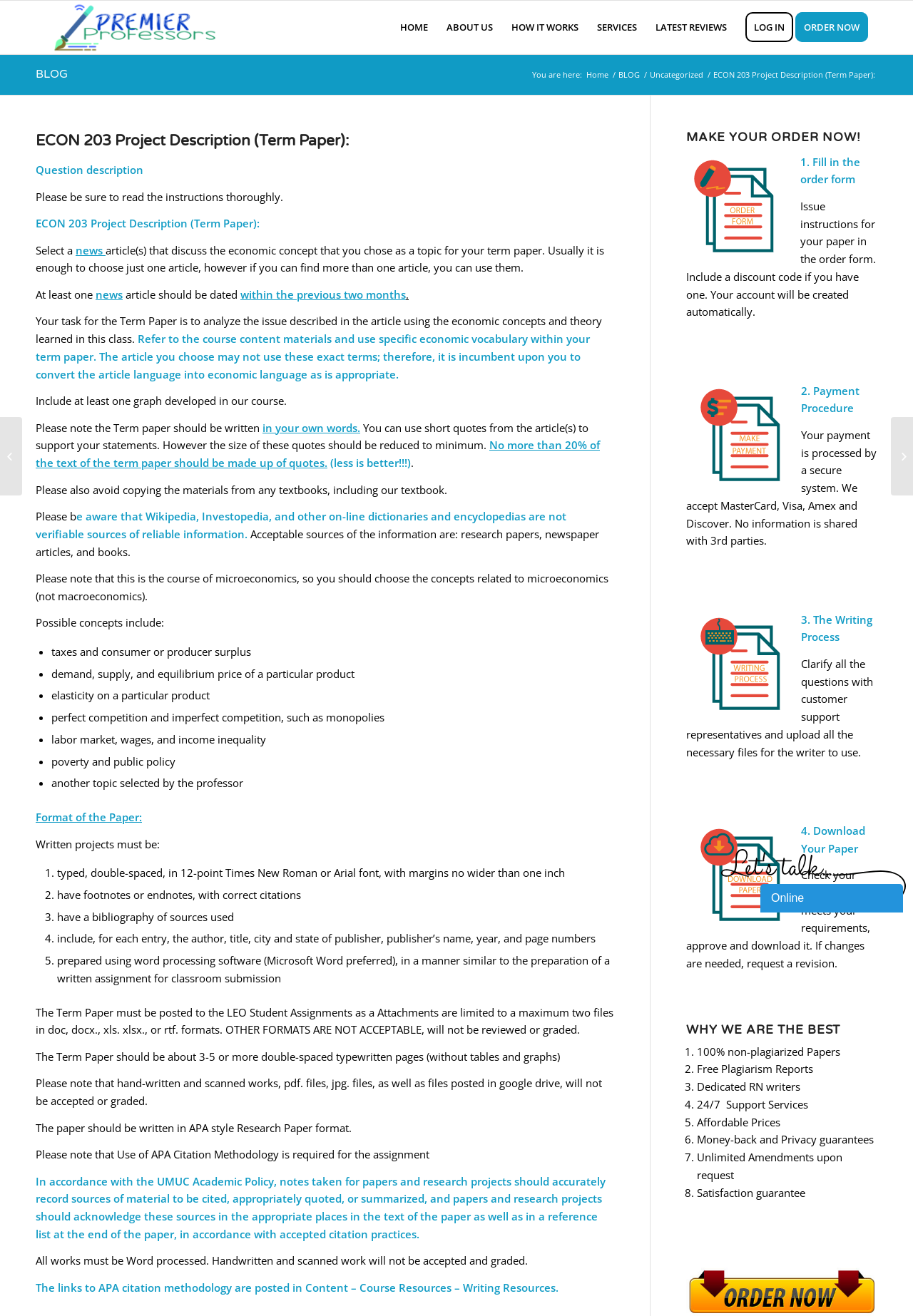Create a detailed narrative of the webpage’s visual and textual elements.

This webpage appears to be a project description for an economics term paper. At the top of the page, there is a logo and a navigation menu with links to "HOME", "ABOUT US", "HOW IT WORKS", "SERVICES", "LATEST REVIEWS", "LOG IN", and "ORDER NOW". Below the navigation menu, there is a breadcrumb trail indicating the current page location.

The main content of the page is divided into sections. The first section provides a question description and instructions for the term paper. It explains that students need to select a news article that discusses an economic concept and analyze the issue using economic concepts and theory learned in the class. The article should be dated within the previous two months, and the term paper should include at least one graph developed in the course.

The second section lists the possible economic concepts that can be chosen, including taxes and consumer or producer surplus, demand, supply, and equilibrium price of a particular product, elasticity on a particular product, perfect competition and imperfect competition, labor market, wages, and income inequality, and poverty and public policy.

The third section outlines the format of the paper, including the requirement for a typed, double-spaced document in 12-point Times New Roman or Arial font with margins no wider than one inch. It also specifies the need for footnotes or endnotes with correct citations, a bibliography of sources used, and a specific format for each entry.

The fourth section provides additional instructions, including the requirement to post the term paper to the LEO Student Assignments as an attachment in a specific format. It also notes that hand-written and scanned works, pdf files, jpg files, and files posted in google drive will not be accepted or graded.

Finally, there is a call-to-action section at the bottom of the page, encouraging students to make their order now and providing instructions on how to fill in the order form.